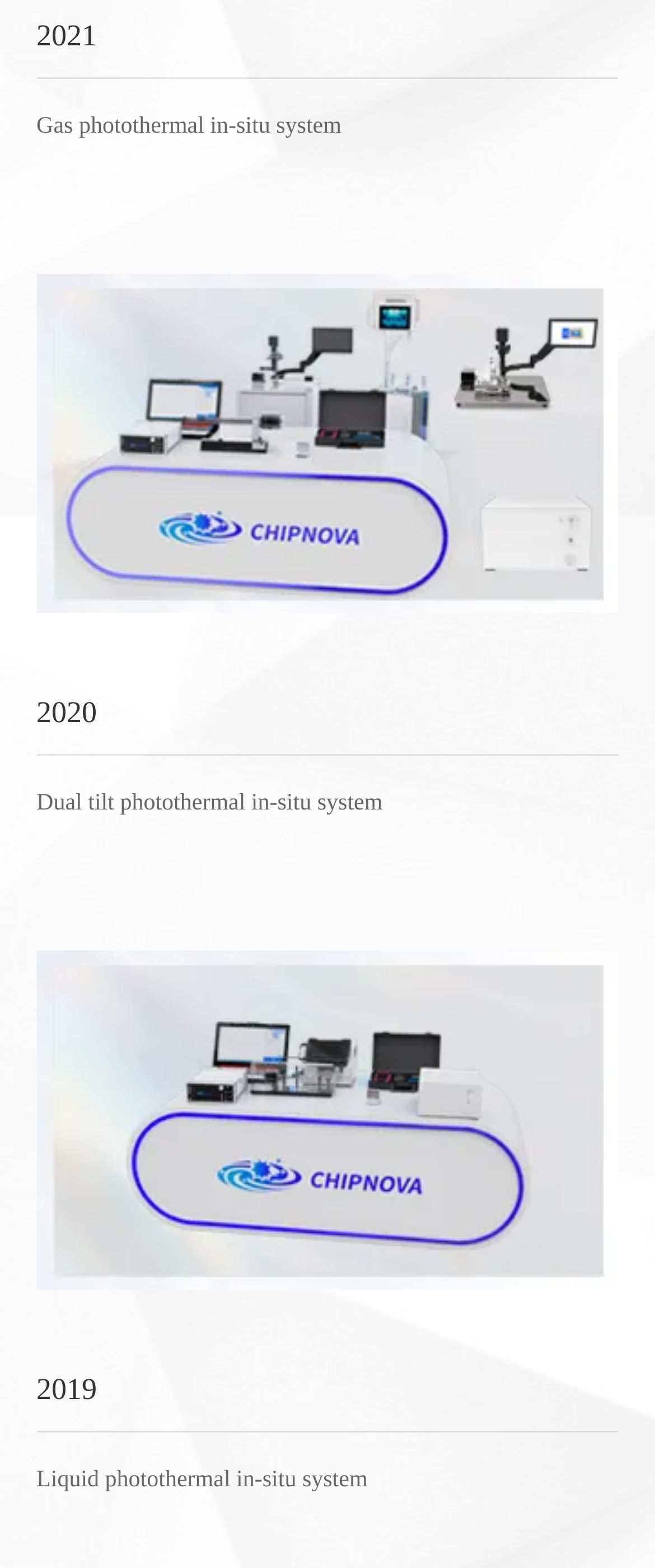Find the bounding box coordinates of the clickable area that will achieve the following instruction: "Browse 2019".

[0.056, 0.875, 0.148, 0.896]